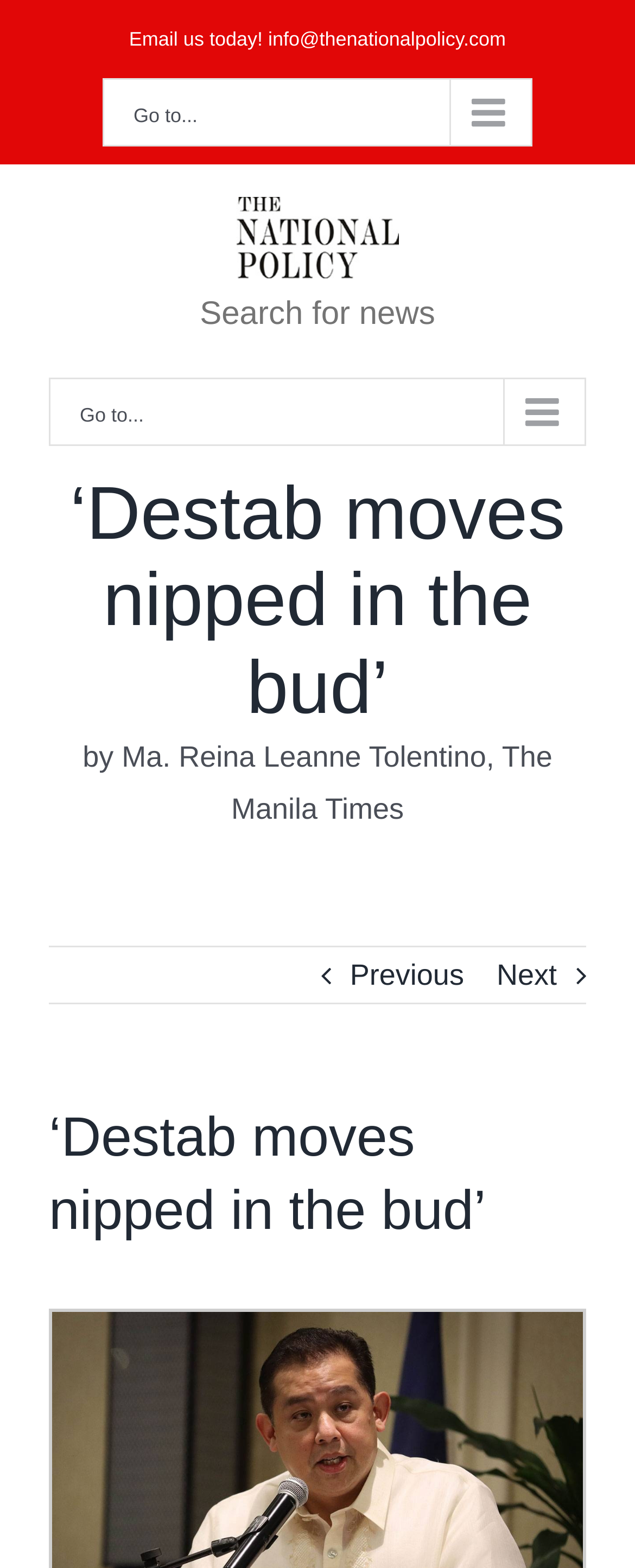Locate the primary headline on the webpage and provide its text.

‘Destab moves nipped in the bud’